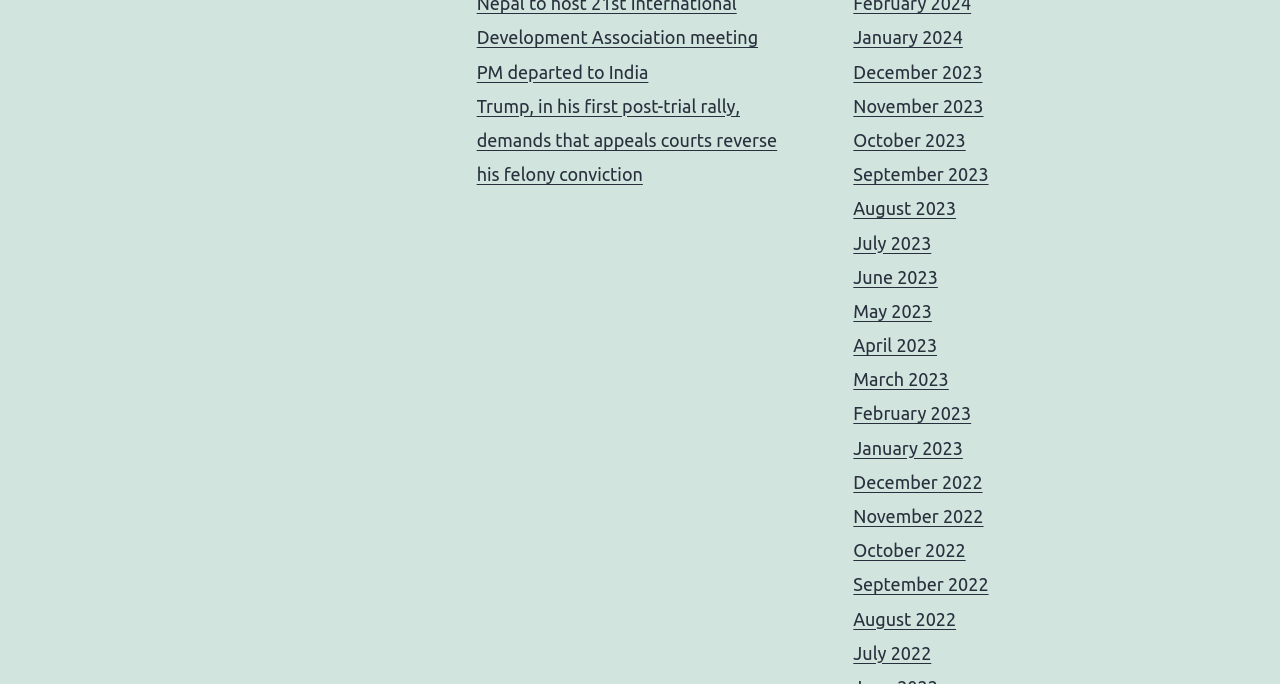Locate the bounding box coordinates for the element described below: "PM departed to India". The coordinates must be four float values between 0 and 1, formatted as [left, top, right, bottom].

[0.372, 0.09, 0.507, 0.119]